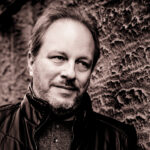Capture every detail in the image and describe it fully.

This image features Conrad Askland, a Seattle-based music director and specialist in Ableton Live, known for his work on theatrical productions. The portrait captures him with a thoughtful expression against a textured backdrop, reflecting his creative and artistic persona. Askland is recognized for his contributions to music and theater, particularly in the realm of contemporary performance art. His expertise extends to the production of innovative theatrical shows, showcasing a blend of technology and artistry. The image is part of a section that highlights his background and professional endeavors.